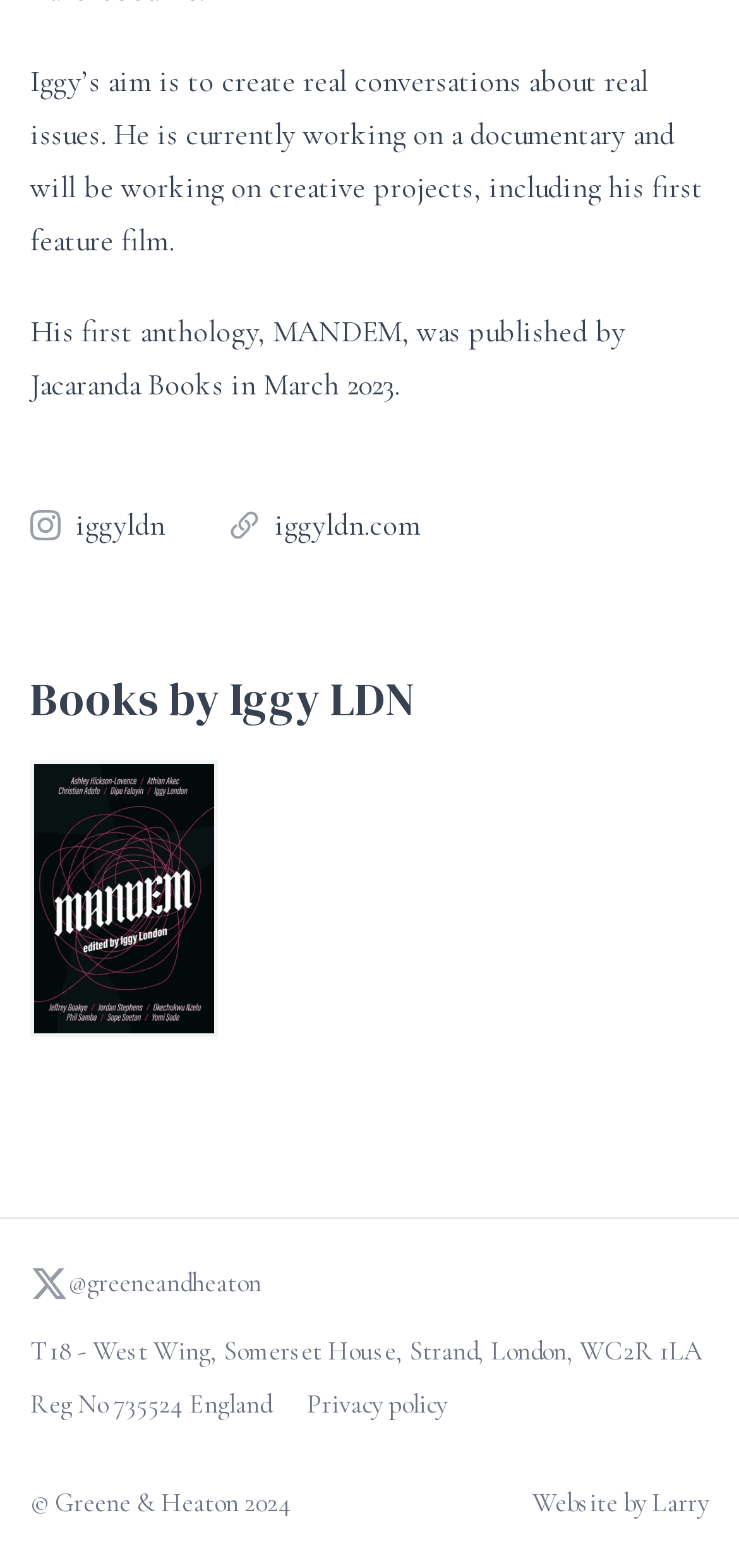Answer the question in a single word or phrase:
What is Iggy LDN working on?

Documentary and film